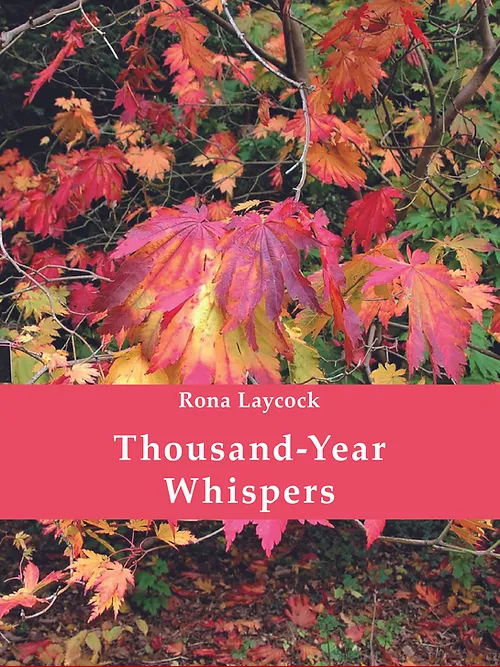Describe every significant element in the image thoroughly.

The image showcases the book cover of "Thousand-Year Whispers" by Rona Laycock, set against a backdrop of vibrant autumn leaves in shades of orange, yellow, and red. The warm-toned foliage creates a striking, seasonal visual that emphasizes the book's theme of nature's beauty. At the bottom of the cover, a bold, rosy banner prominently displays the title "Thousand-Year Whispers" in white text, while the author's name, Rona Laycock, is elegantly presented above it. This aesthetic captures the essence of the book, which reflects on two years spent exploring the National Arboretum in Westonbirt during the unique period of 2020/21, weaving together facts, myths, and personal reflections on trees.